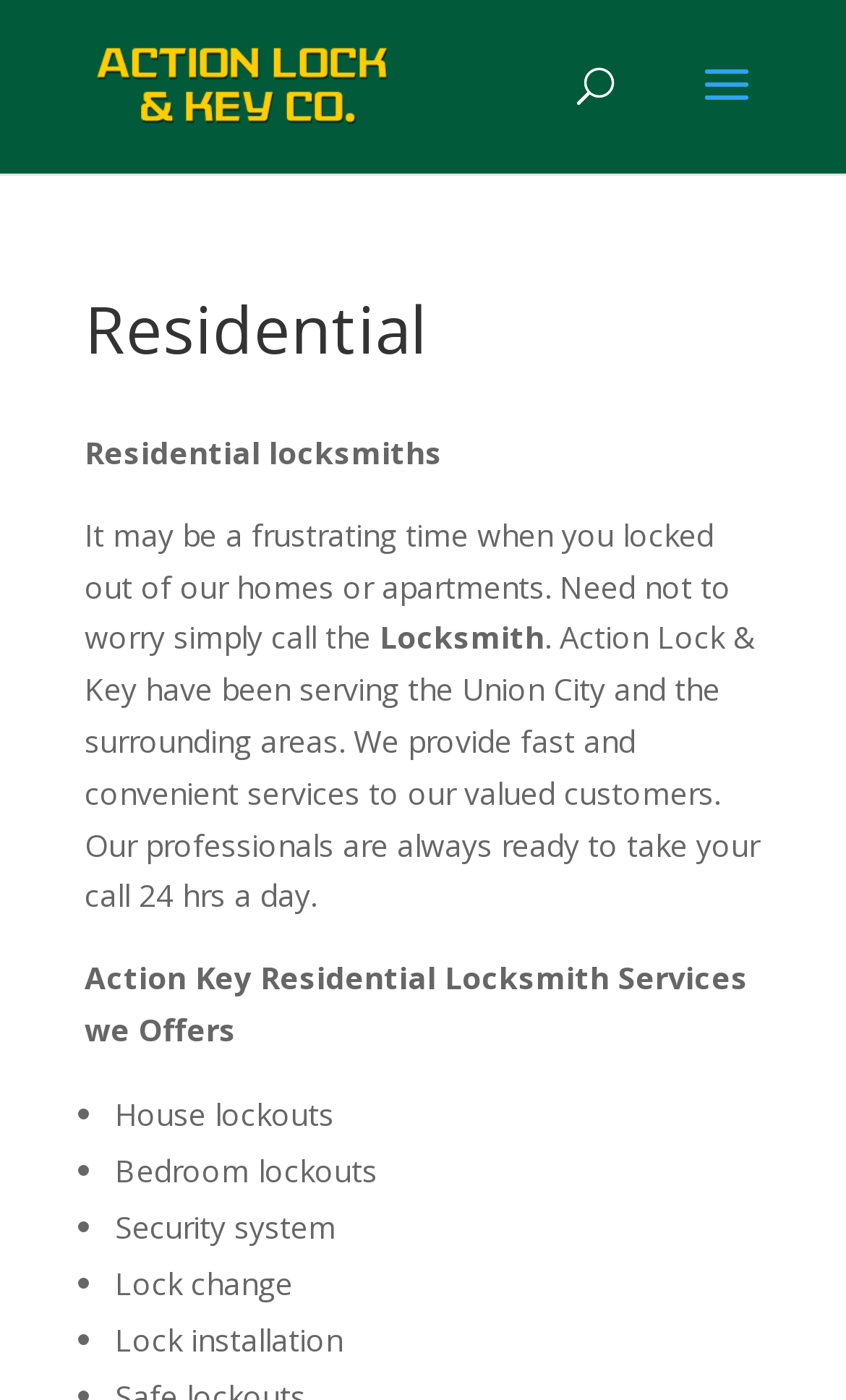Find the coordinates for the bounding box of the element with this description: "alt="Locksmith Union"".

[0.11, 0.045, 0.464, 0.074]